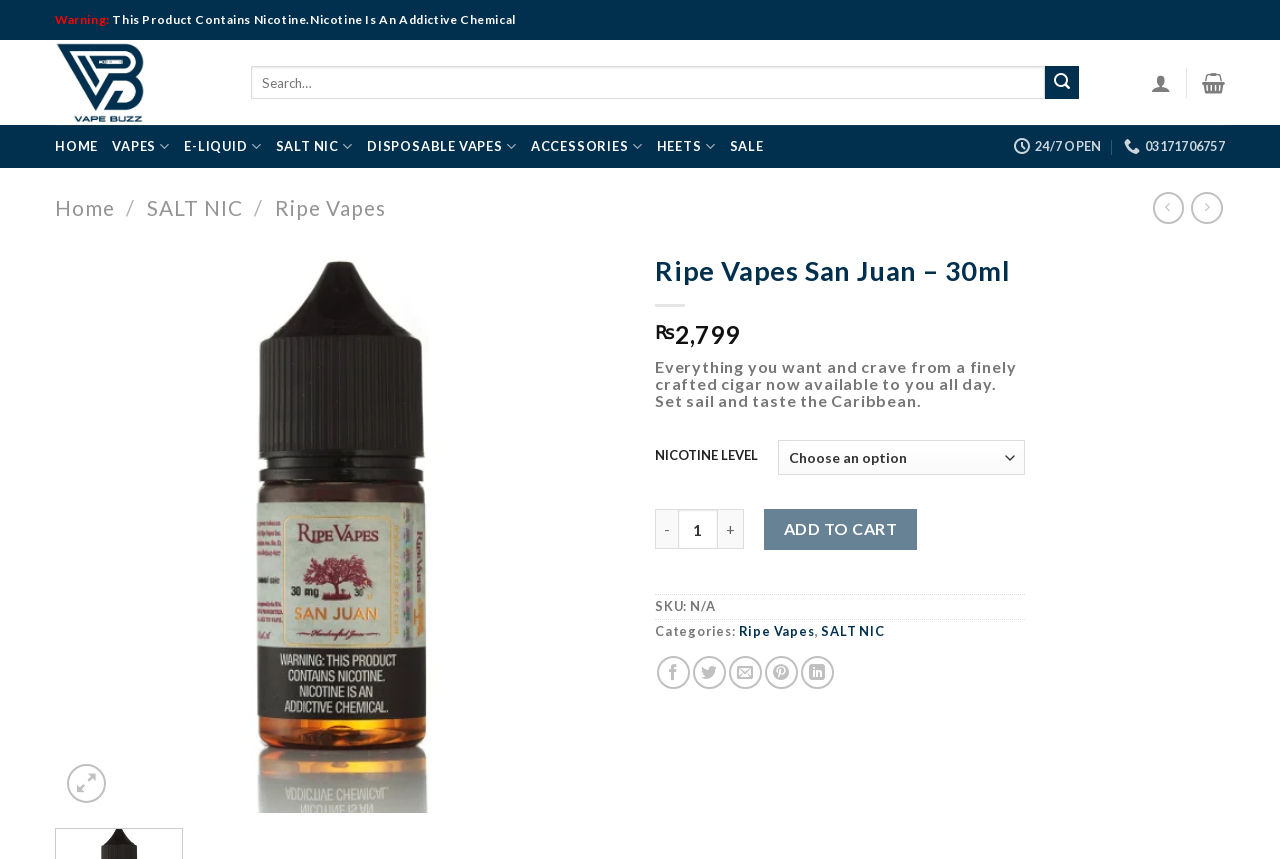Please find the bounding box coordinates for the clickable element needed to perform this instruction: "Add to cart".

[0.597, 0.593, 0.717, 0.64]